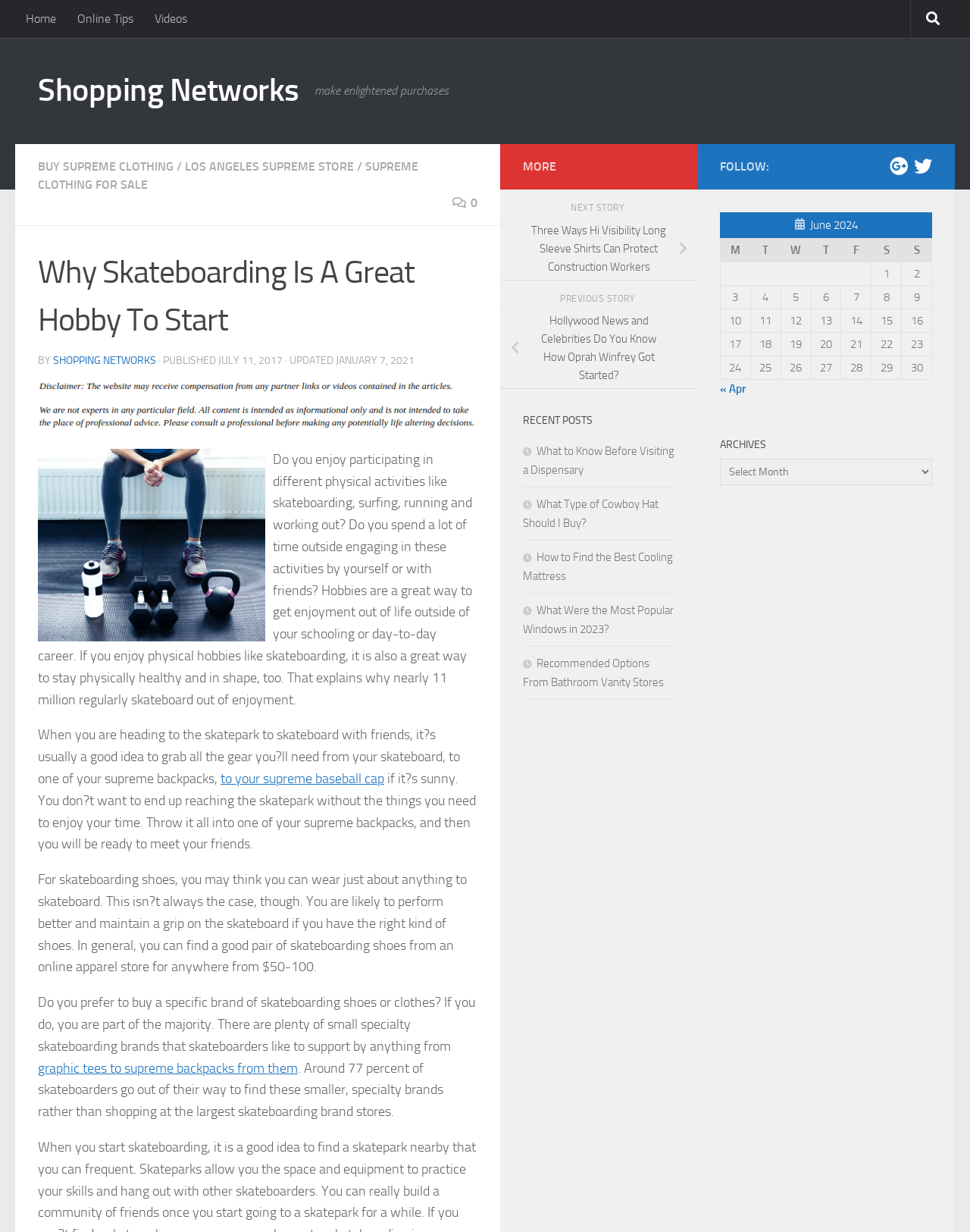Describe all the key features of the webpage in detail.

This webpage is about skateboarding as a hobby and its benefits. At the top, there are several links to navigate to different sections of the website, including "Home", "Online Tips", and "Videos". On the top right, there is a button with a search icon. Below the navigation links, there is a heading that reads "Why Skateboarding Is A Great Hobby To Start" followed by a brief description of the article and its publication date.

The main content of the webpage is divided into several paragraphs that discuss the benefits of skateboarding, such as staying physically healthy and in shape. The text also mentions the importance of having the right gear, including skateboarding shoes and supreme backpacks. There are also links to buy supreme clothing and accessories.

On the right side of the webpage, there is a section that says "FOLLOW:" with links to social media platforms, including Google+ and Twitter. Below this section, there is a table with a calendar for June 2024.

Throughout the webpage, there are several images, including a picture of a person skateboarding and an image with the text "Shop supreme clothing". The overall layout of the webpage is clean and easy to navigate, with clear headings and concise text.